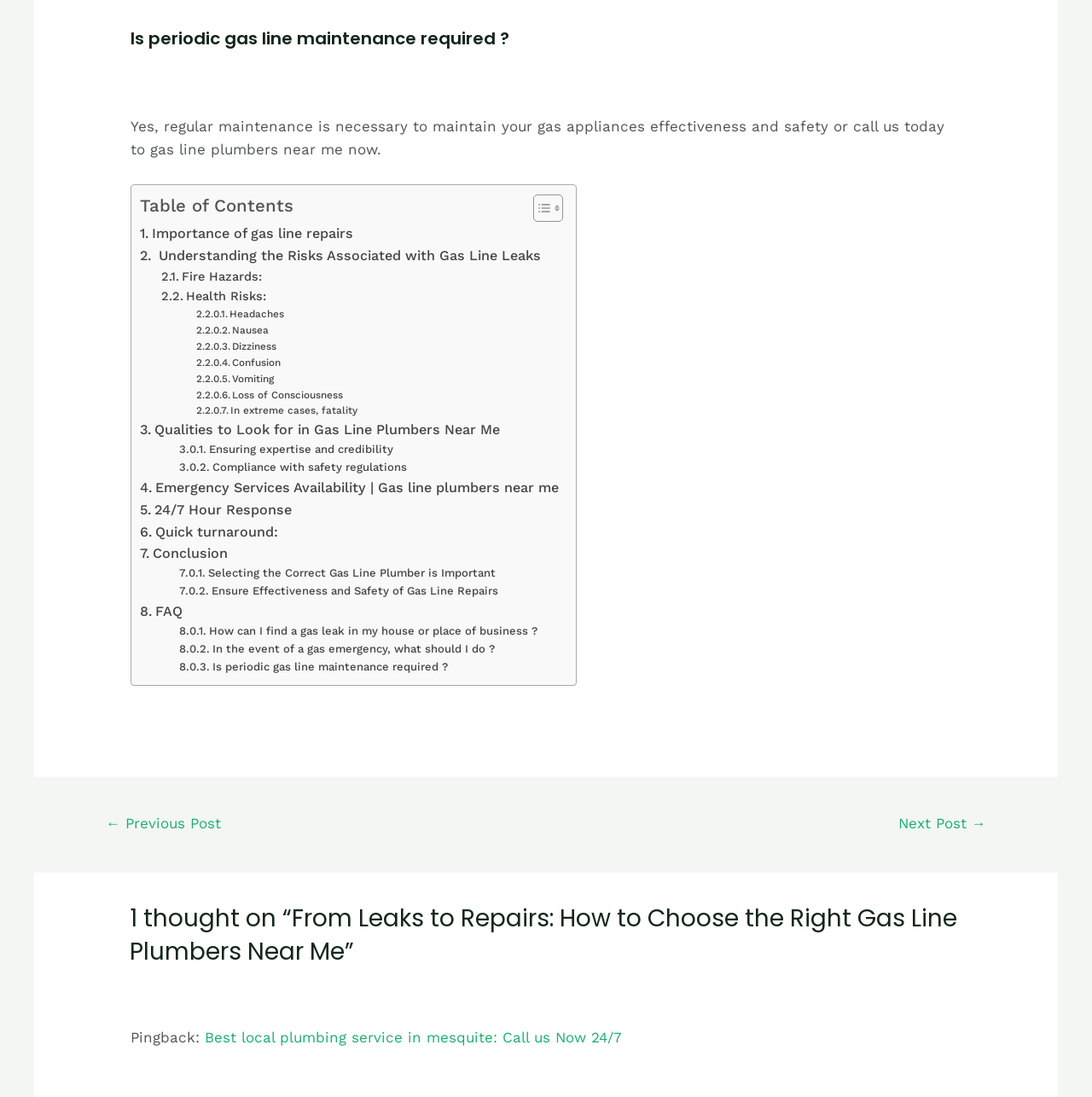Provide the bounding box coordinates of the HTML element described as: "Residential Projects". The bounding box coordinates should be four float numbers between 0 and 1, i.e., [left, top, right, bottom].

None